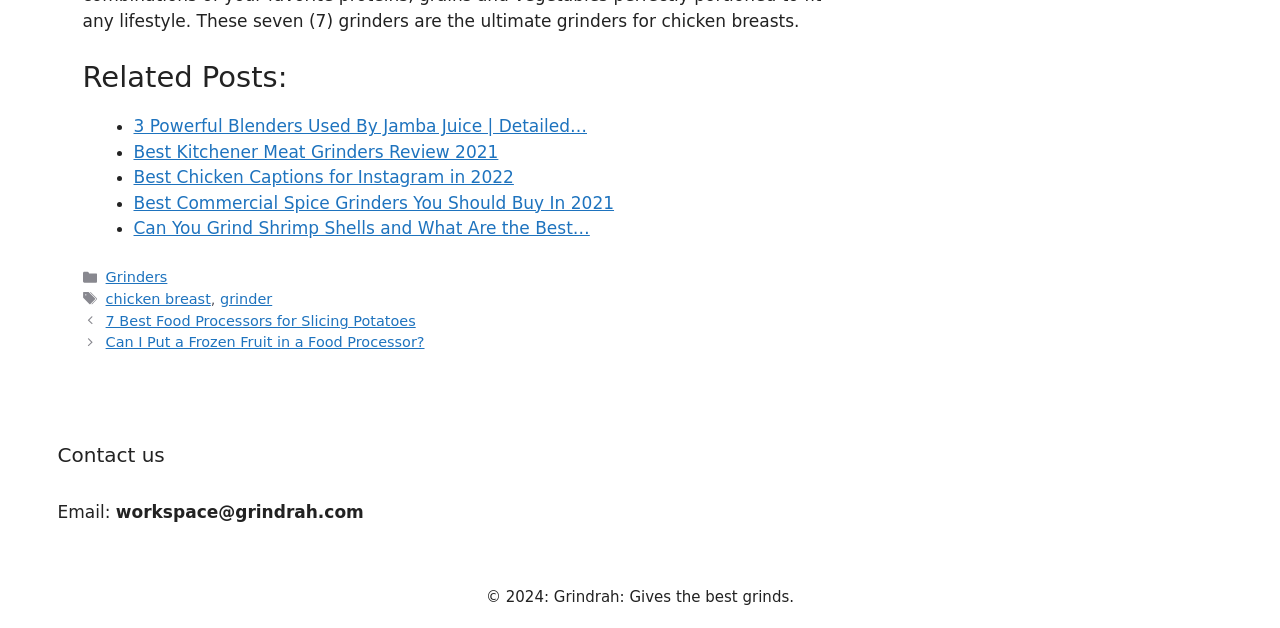Determine the bounding box for the described UI element: "Grinders".

[0.082, 0.429, 0.131, 0.454]